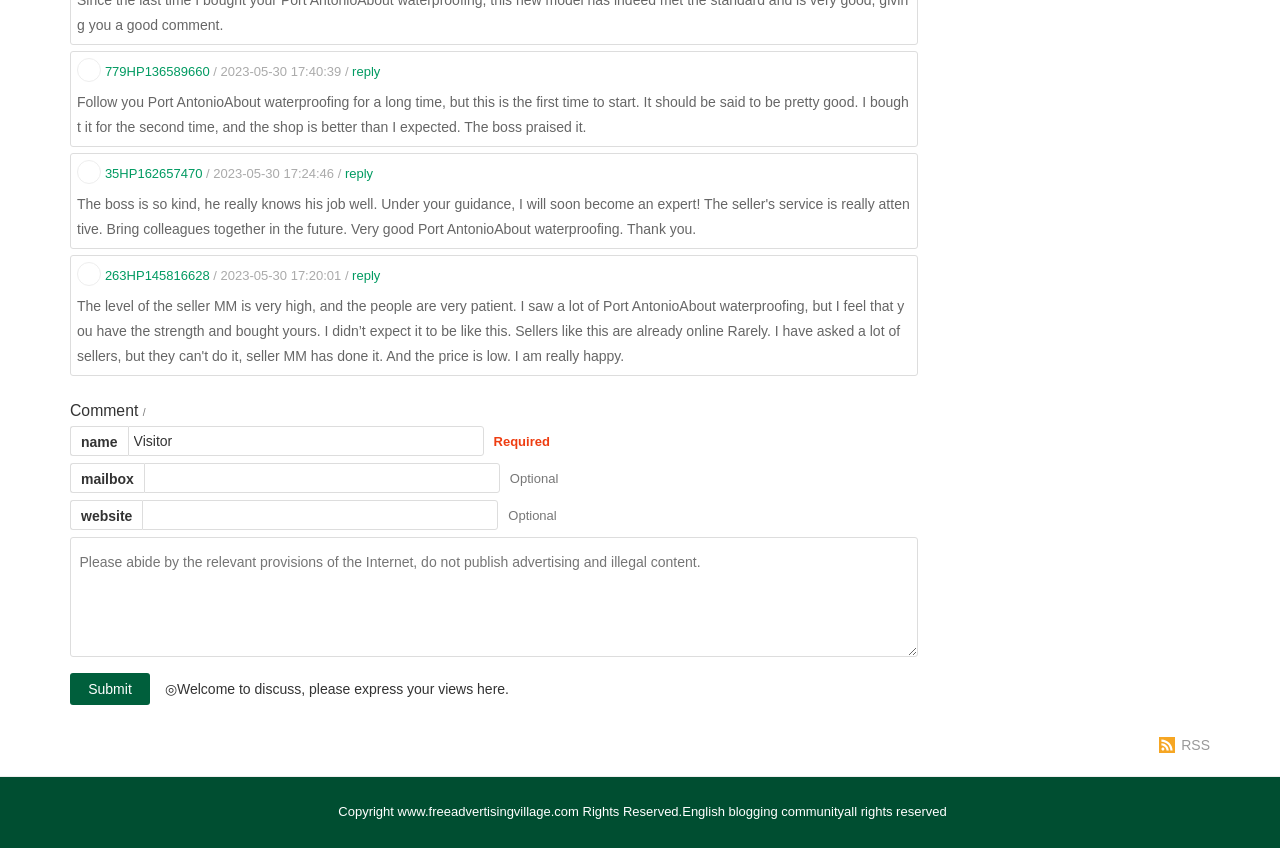Utilize the details in the image to give a detailed response to the question: What is the language of the 'English blogging community' link?

The link 'English blogging community' suggests that it leads to a community or website that is in the English language.